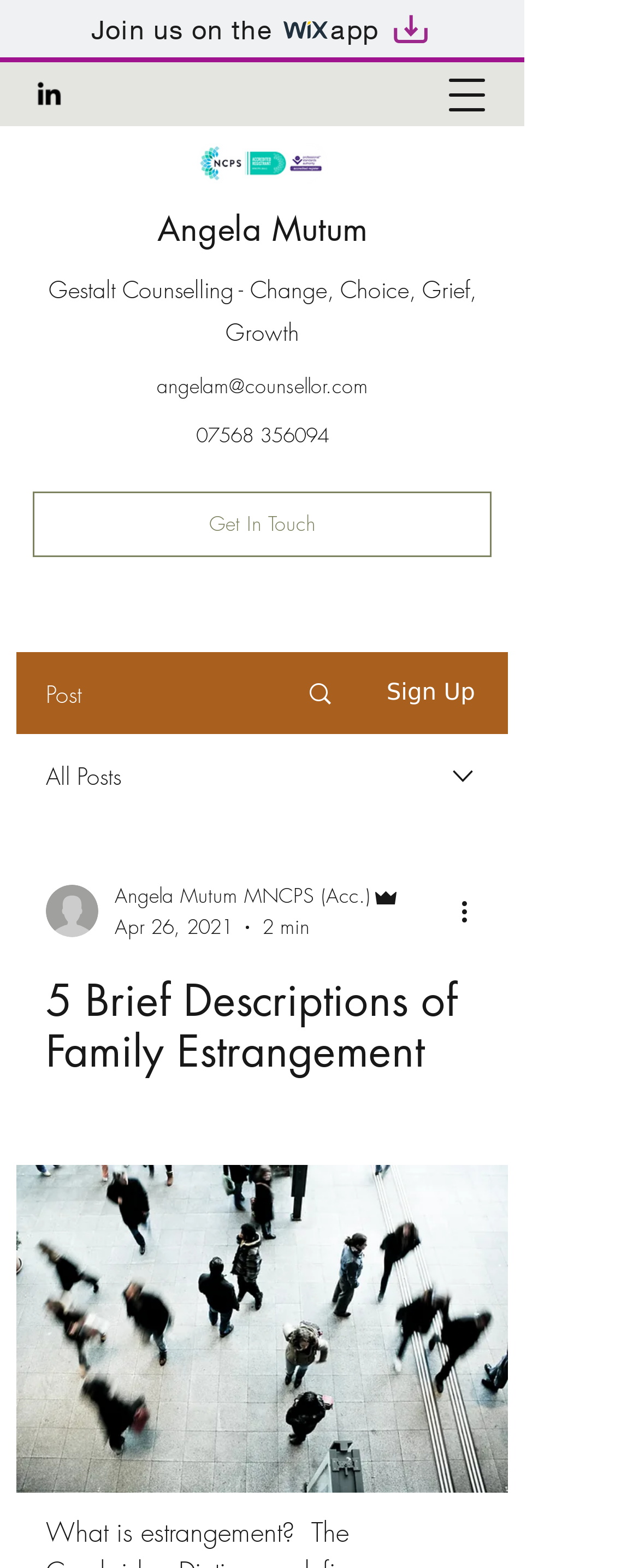What is the text of the webpage's headline?

5 Brief Descriptions of Family Estrangement